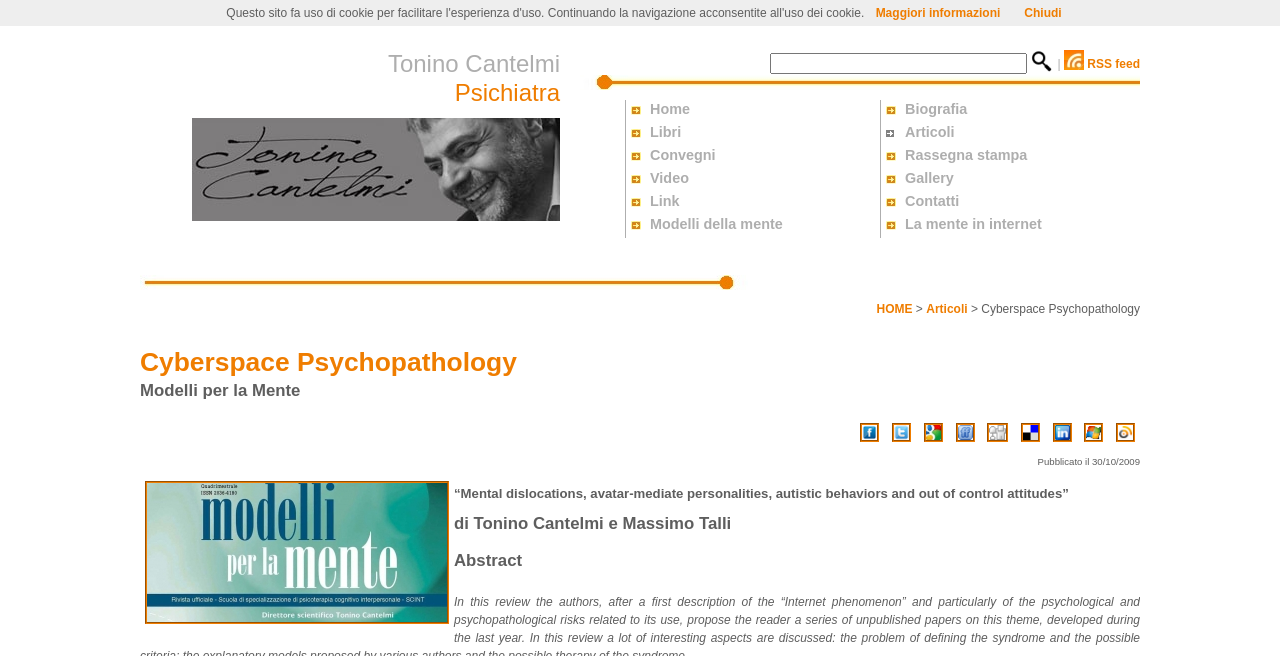Pinpoint the bounding box coordinates of the clickable area necessary to execute the following instruction: "View video". The coordinates should be given as four float numbers between 0 and 1, namely [left, top, right, bottom].

[0.488, 0.258, 0.664, 0.293]